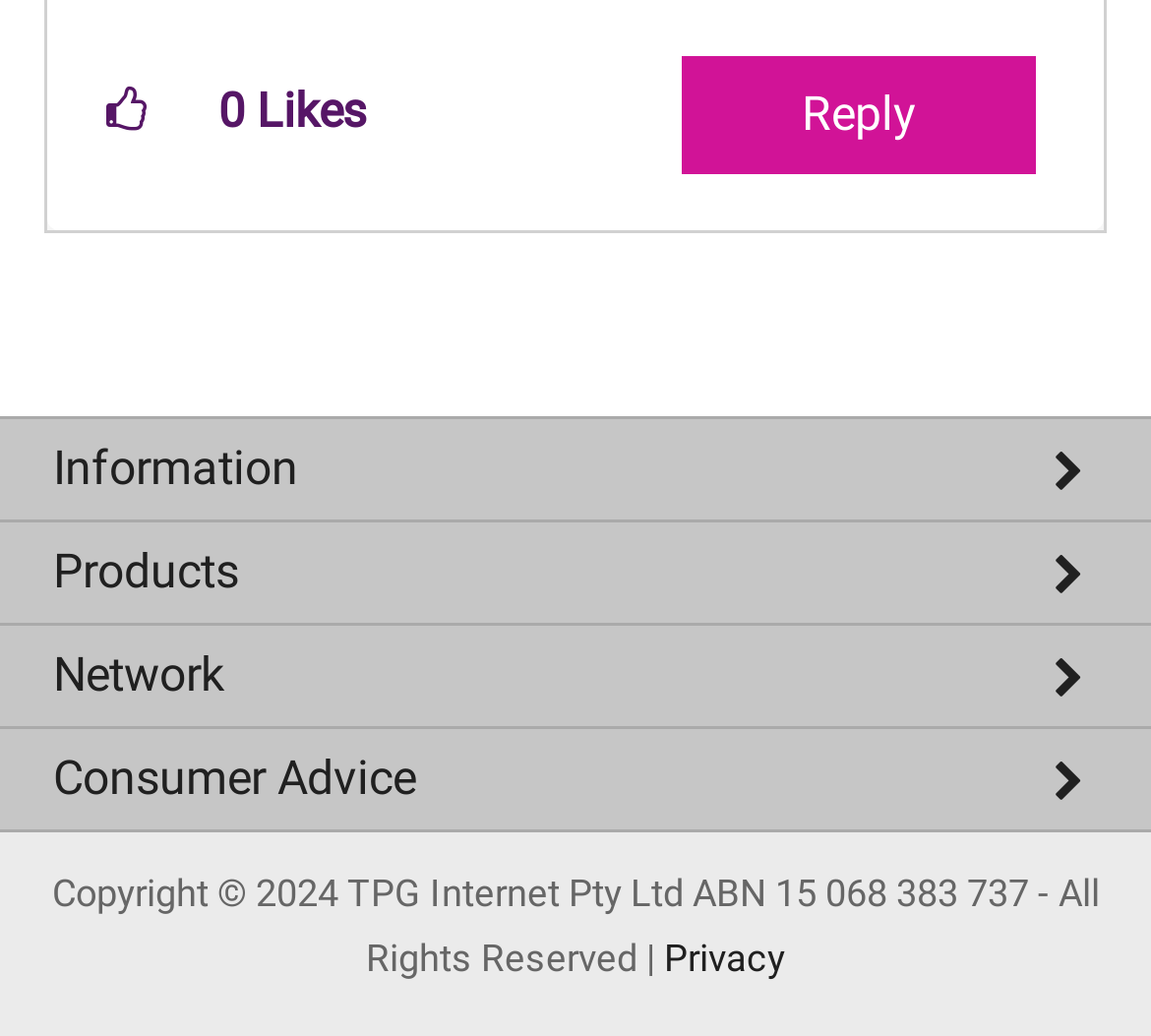Provide a one-word or short-phrase answer to the question:
What is the company's ABN number?

15 068 383 737